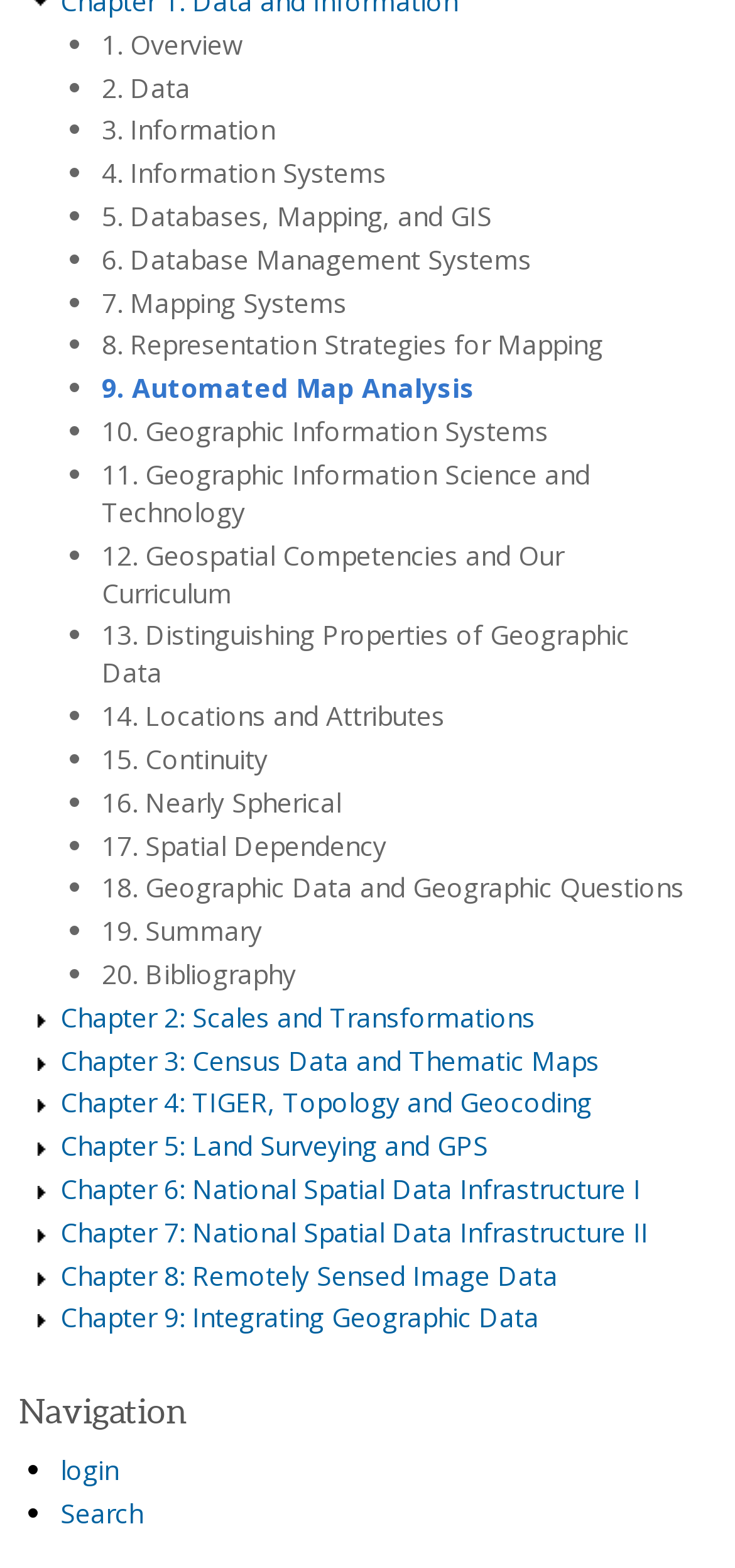Please examine the image and provide a detailed answer to the question: How many chapters are there in this book?

I counted the number of links with 'Chapter' in their text, starting from 'Chapter 2: Scales and Transformations' to 'Chapter 9: Integrating Geographic Data', and found 9 chapters in total.